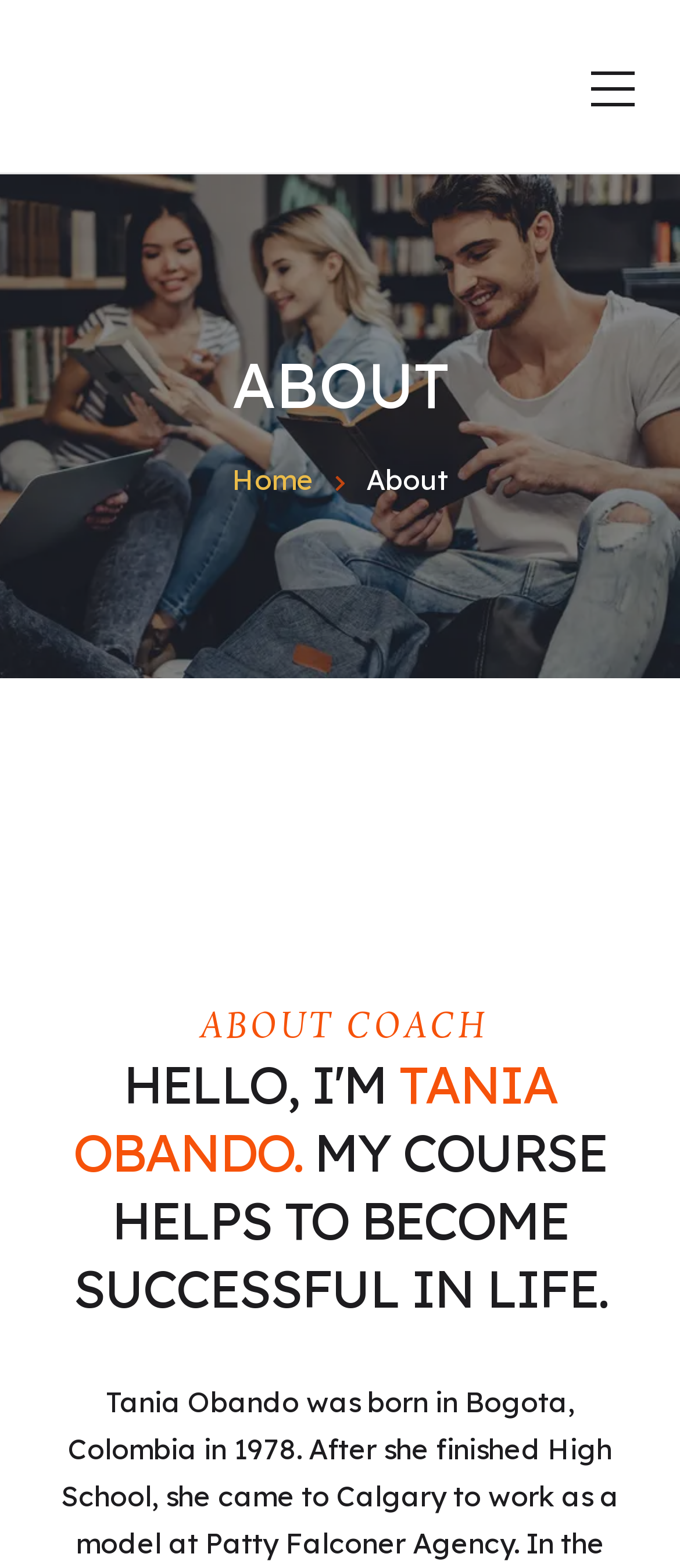Find the bounding box coordinates corresponding to the UI element with the description: "parent_node: ×". The coordinates should be formatted as [left, top, right, bottom], with values as floats between 0 and 1.

[0.867, 0.037, 0.936, 0.074]